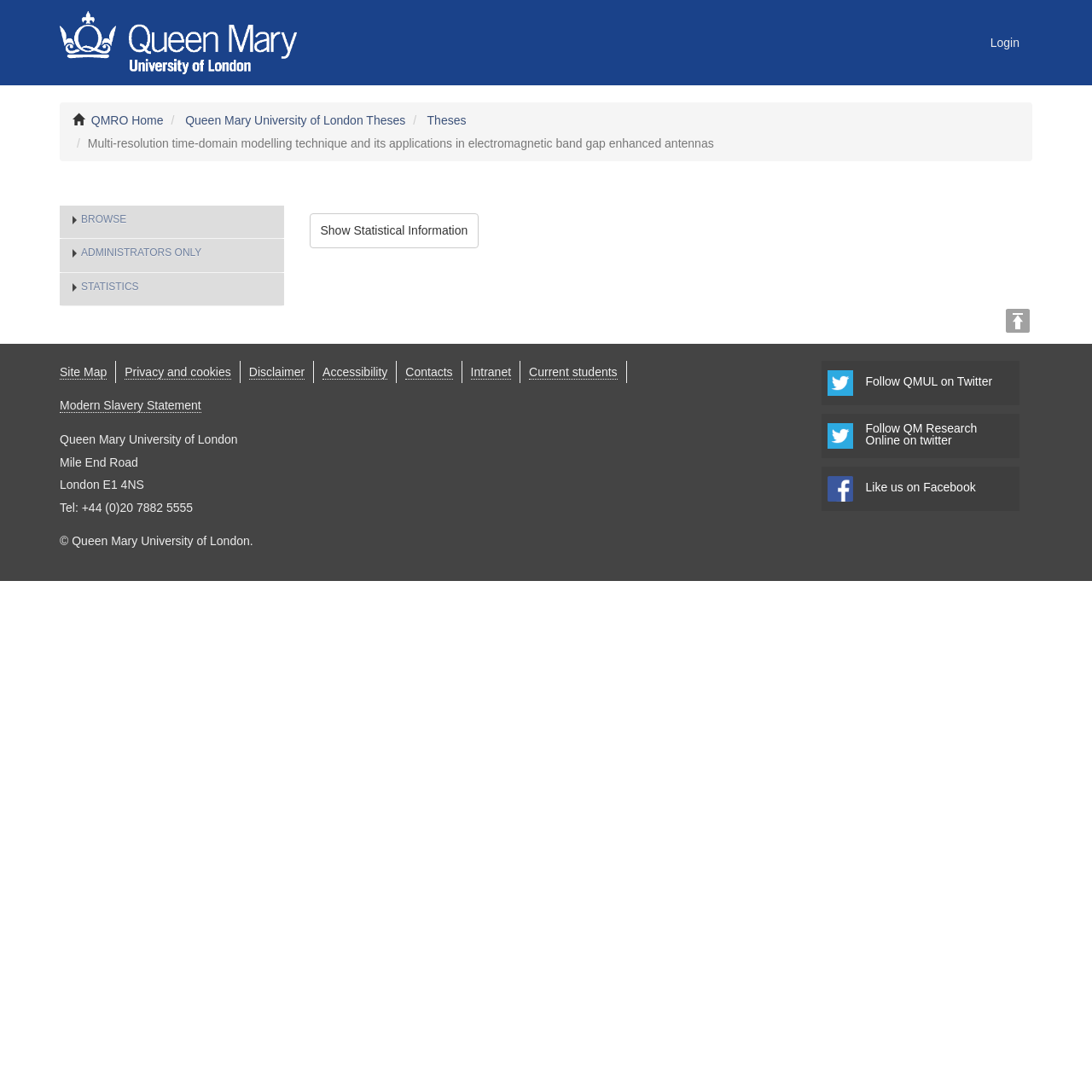Provide a one-word or brief phrase answer to the question:
What is the name of the university?

Queen Mary University of London